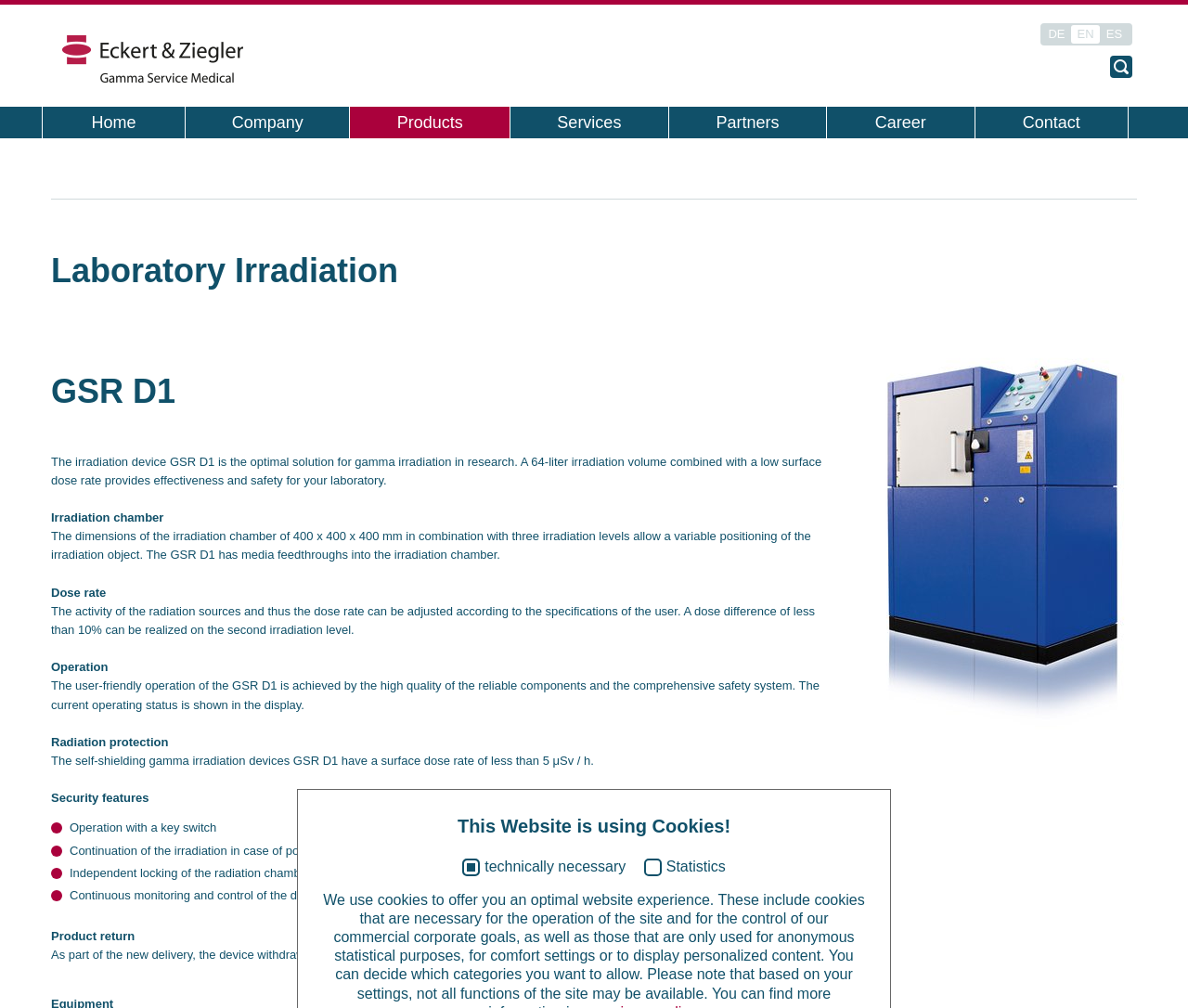Identify the bounding box coordinates of the part that should be clicked to carry out this instruction: "Contact us".

[0.821, 0.106, 0.949, 0.137]